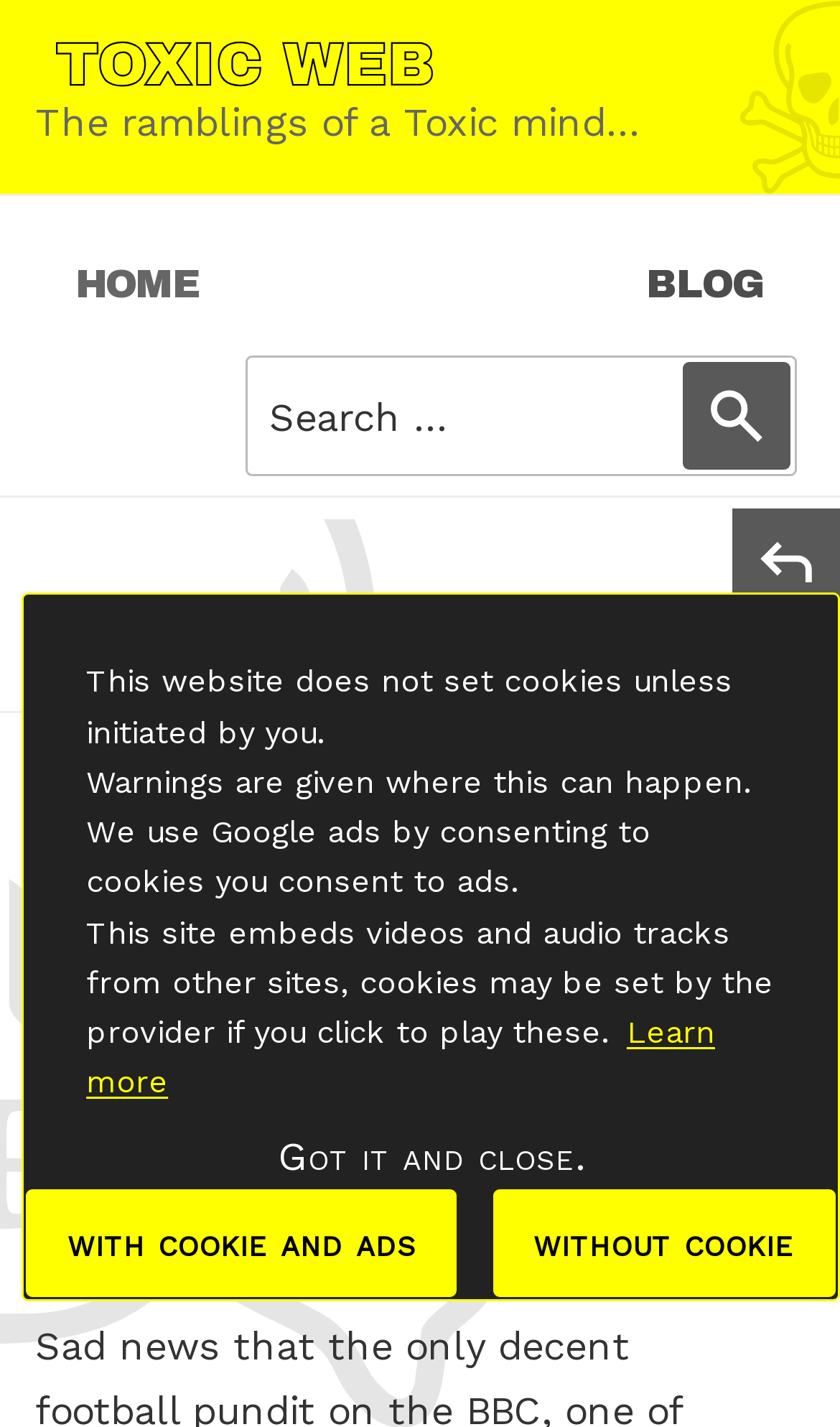Point out the bounding box coordinates of the section to click in order to follow this instruction: "Click on the 'R.I.P. Jimmy Armfield…' heading".

[0.042, 0.633, 0.846, 0.781]